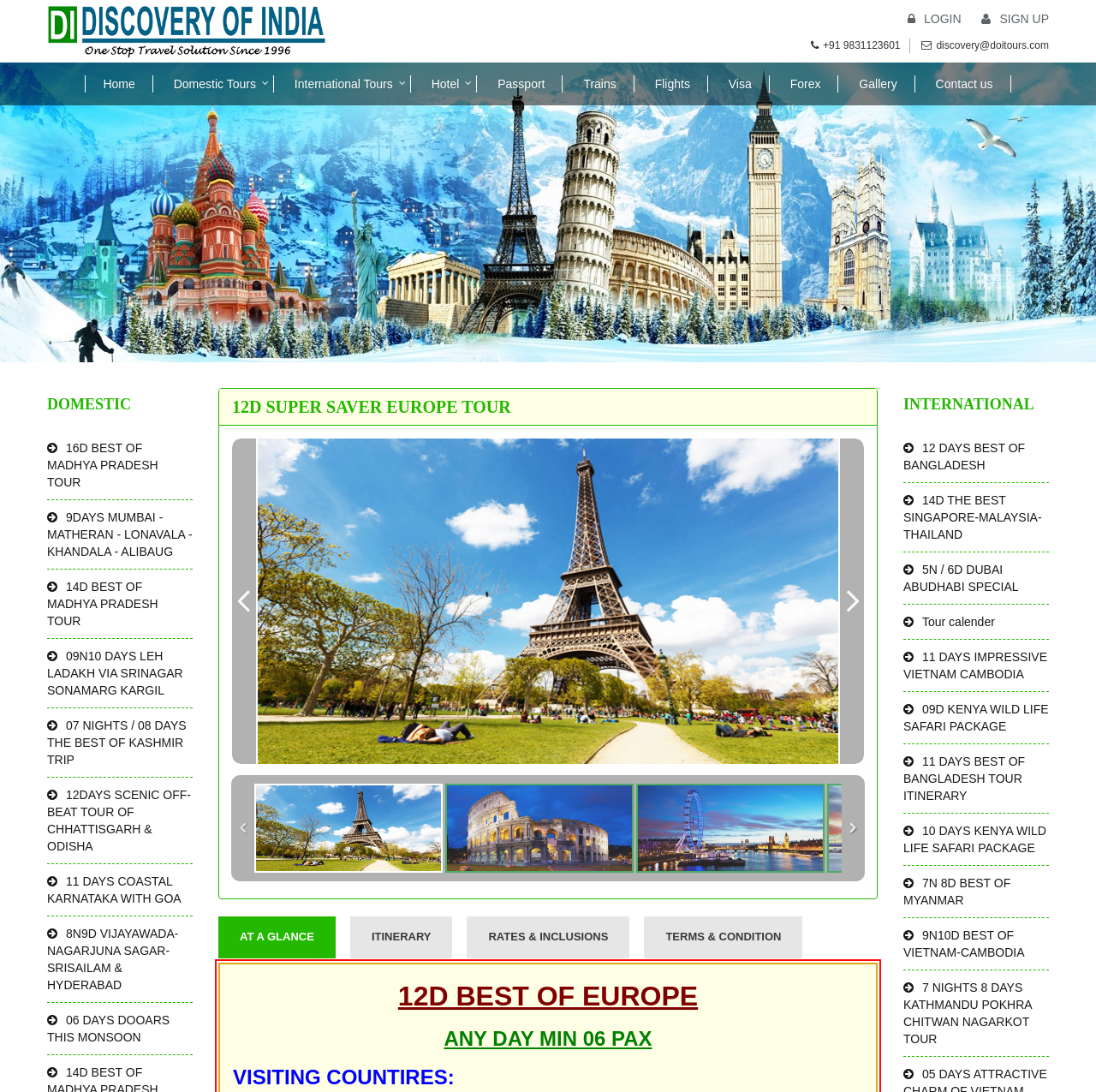How many domestic tour links are displayed on the webpage? Based on the image, give a response in one word or a short phrase.

7